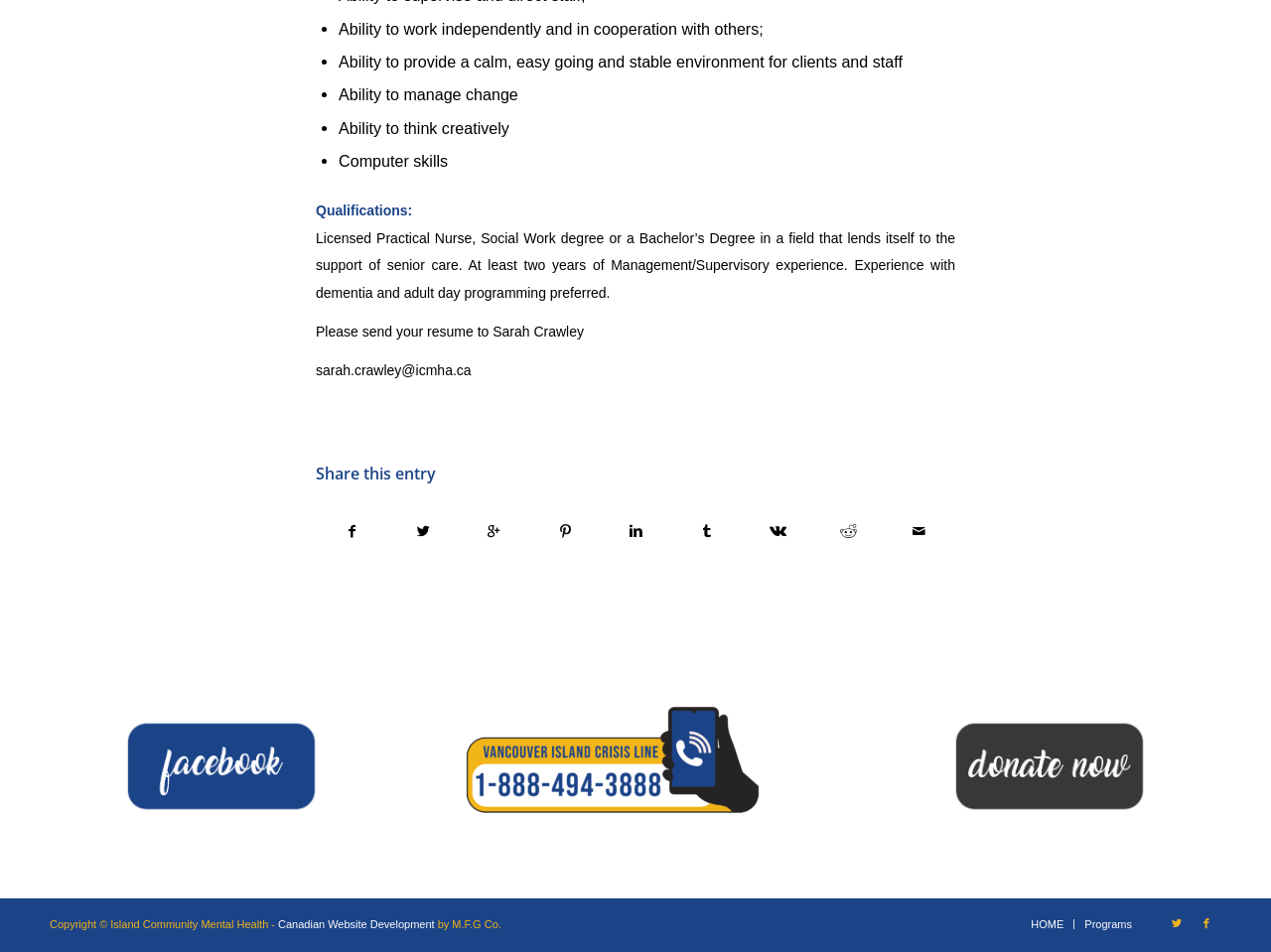Locate the UI element described by Canadian Website Development in the provided webpage screenshot. Return the bounding box coordinates in the format (top-left x, top-left y, bottom-right x, bottom-right y), ensuring all values are between 0 and 1.

[0.219, 0.965, 0.342, 0.978]